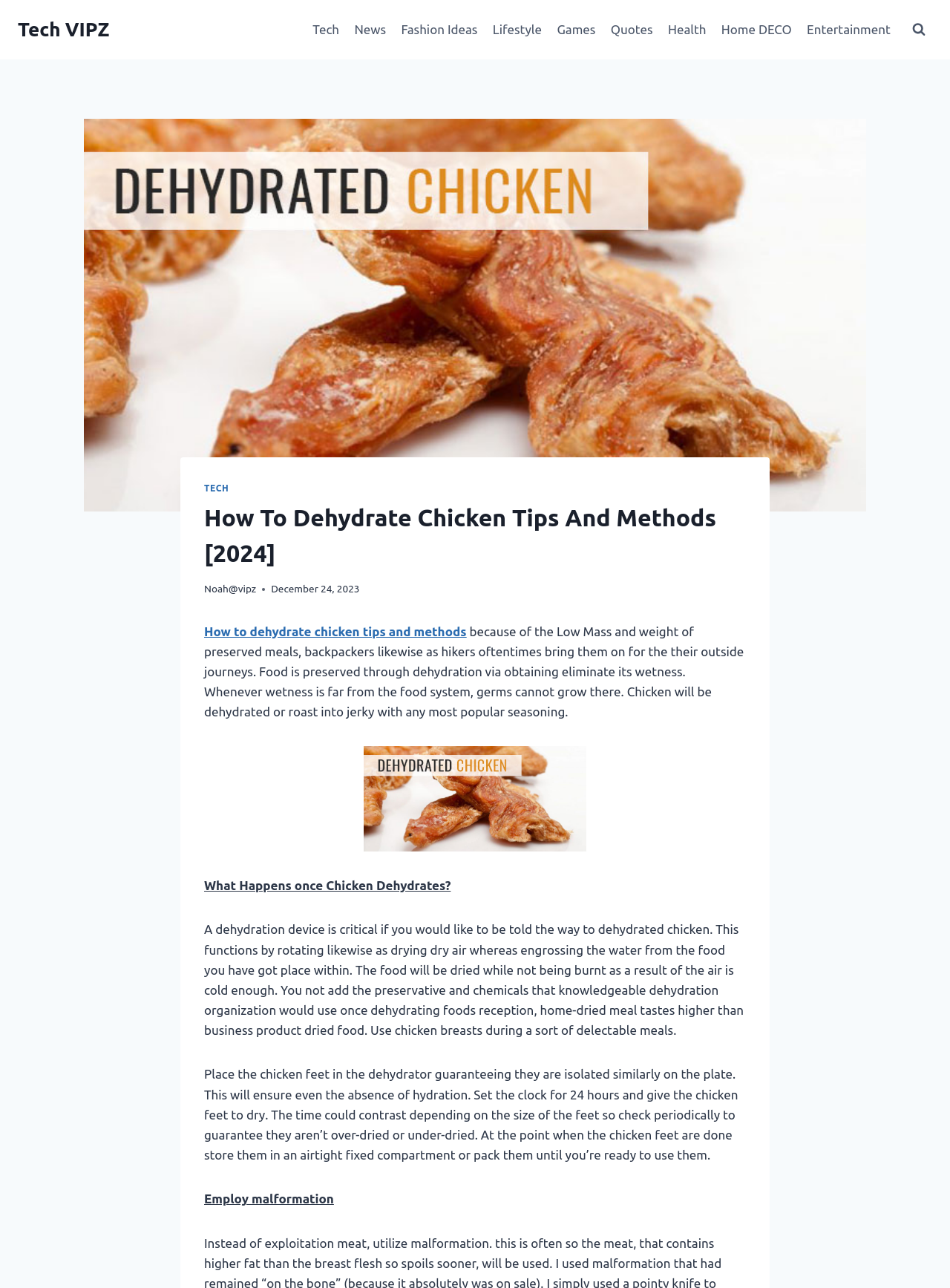Identify the bounding box coordinates of the region that should be clicked to execute the following instruction: "View the search form".

[0.953, 0.013, 0.981, 0.033]